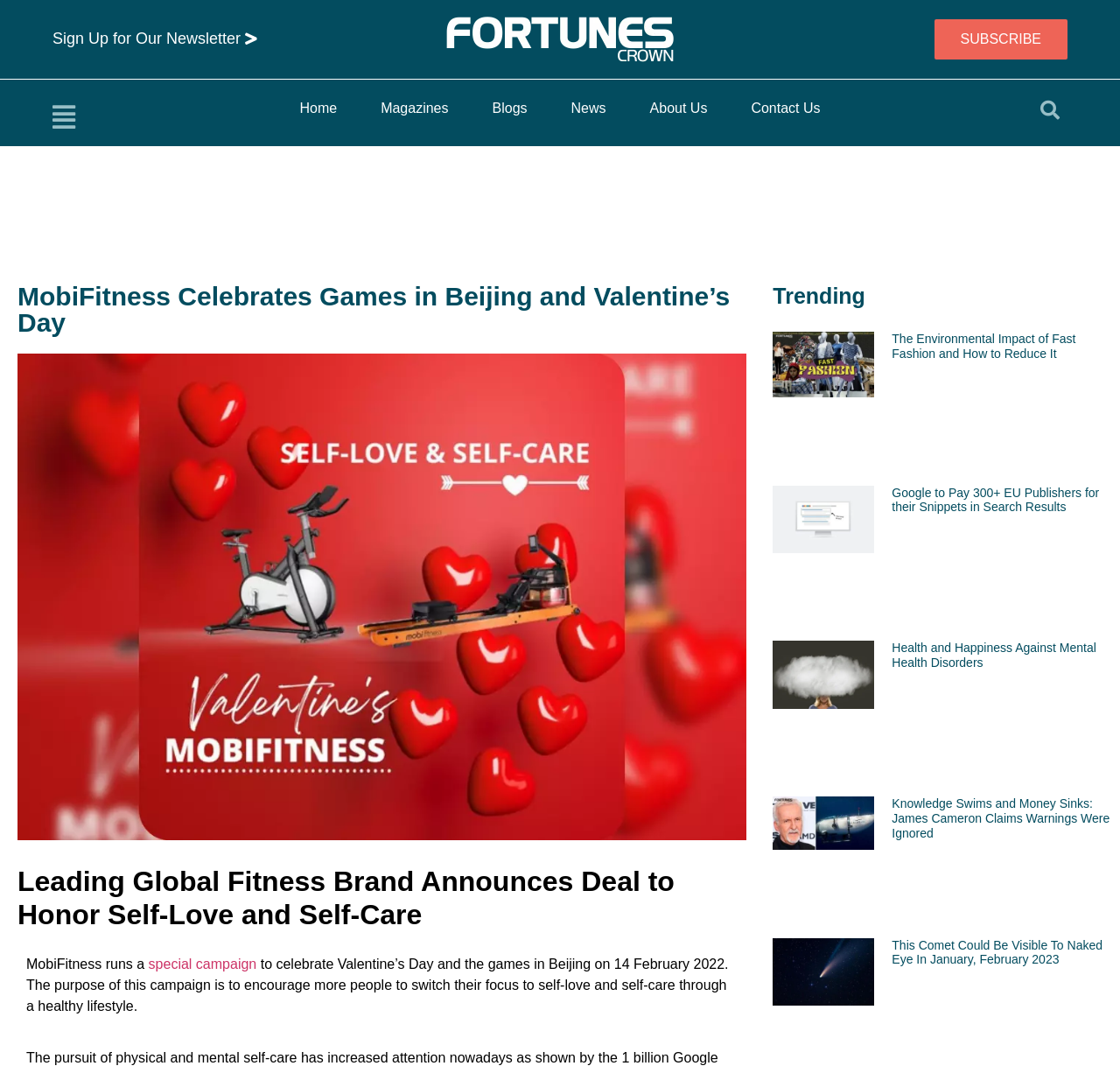What is the purpose of MobiFitness's campaign?
Refer to the image and give a detailed response to the question.

According to the webpage, MobiFitness is running a special campaign to celebrate Valentine's Day and the games in Beijing on 14 February 2022. The purpose of this campaign is to encourage more people to switch their focus to self-love and self-care through a healthy lifestyle.